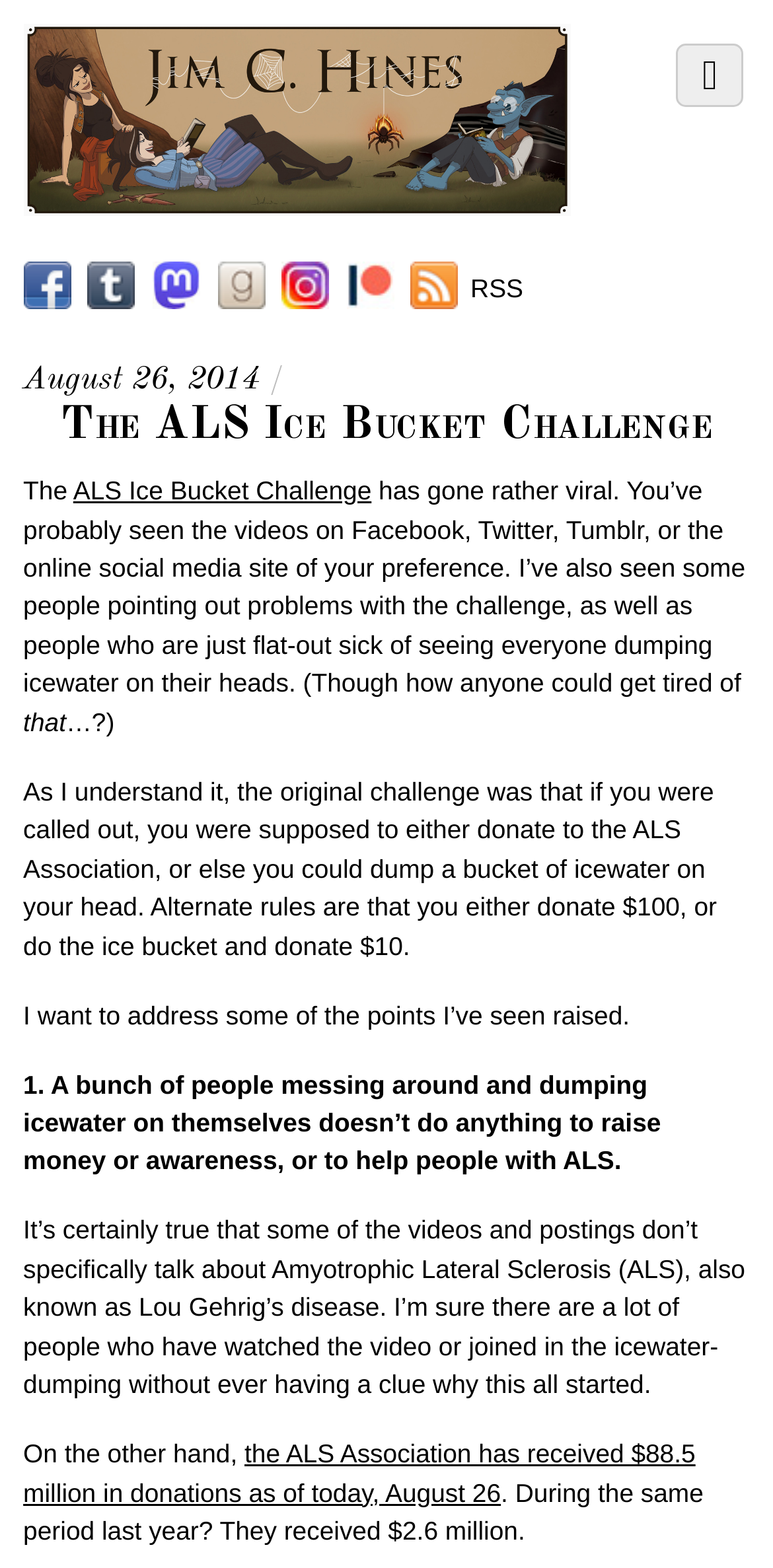What is the name of the author?
Using the image, provide a concise answer in one word or a short phrase.

Jim C. Hines